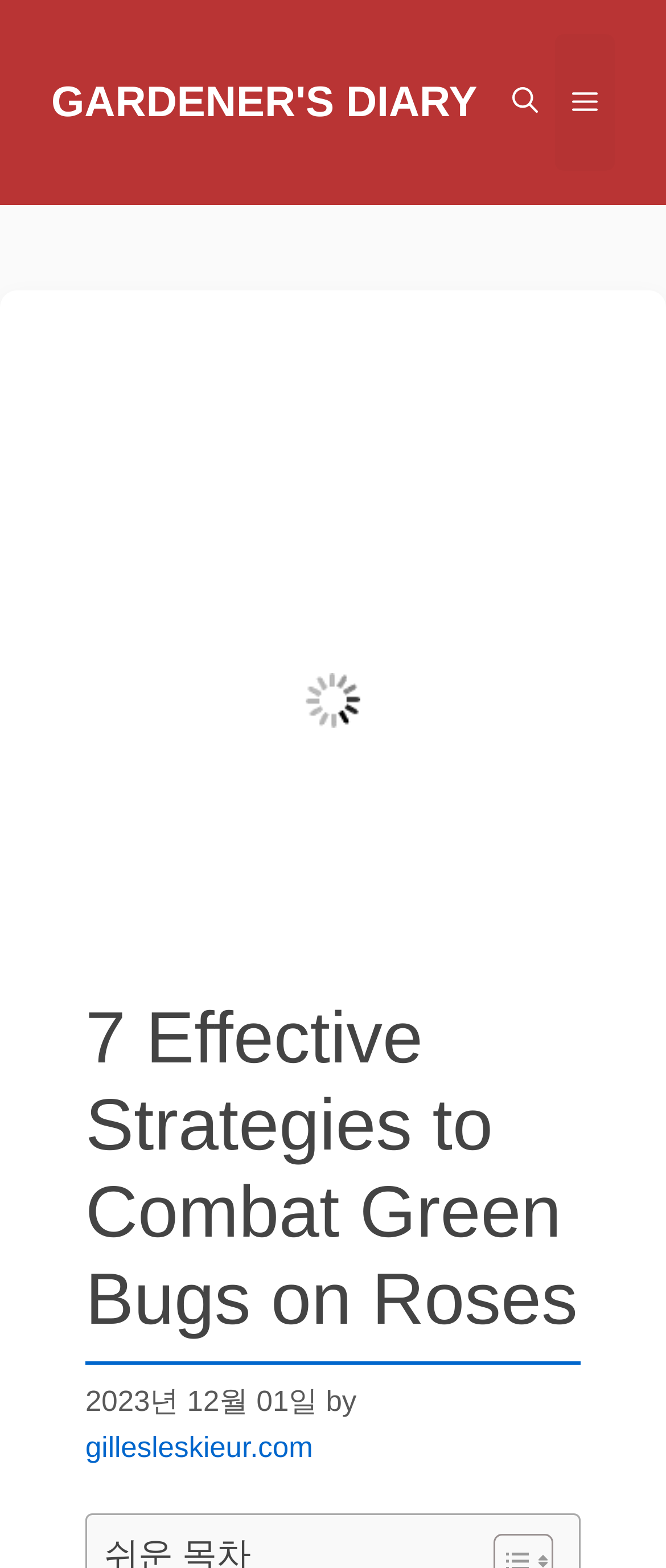Highlight the bounding box of the UI element that corresponds to this description: "eCommerce Solutions".

None